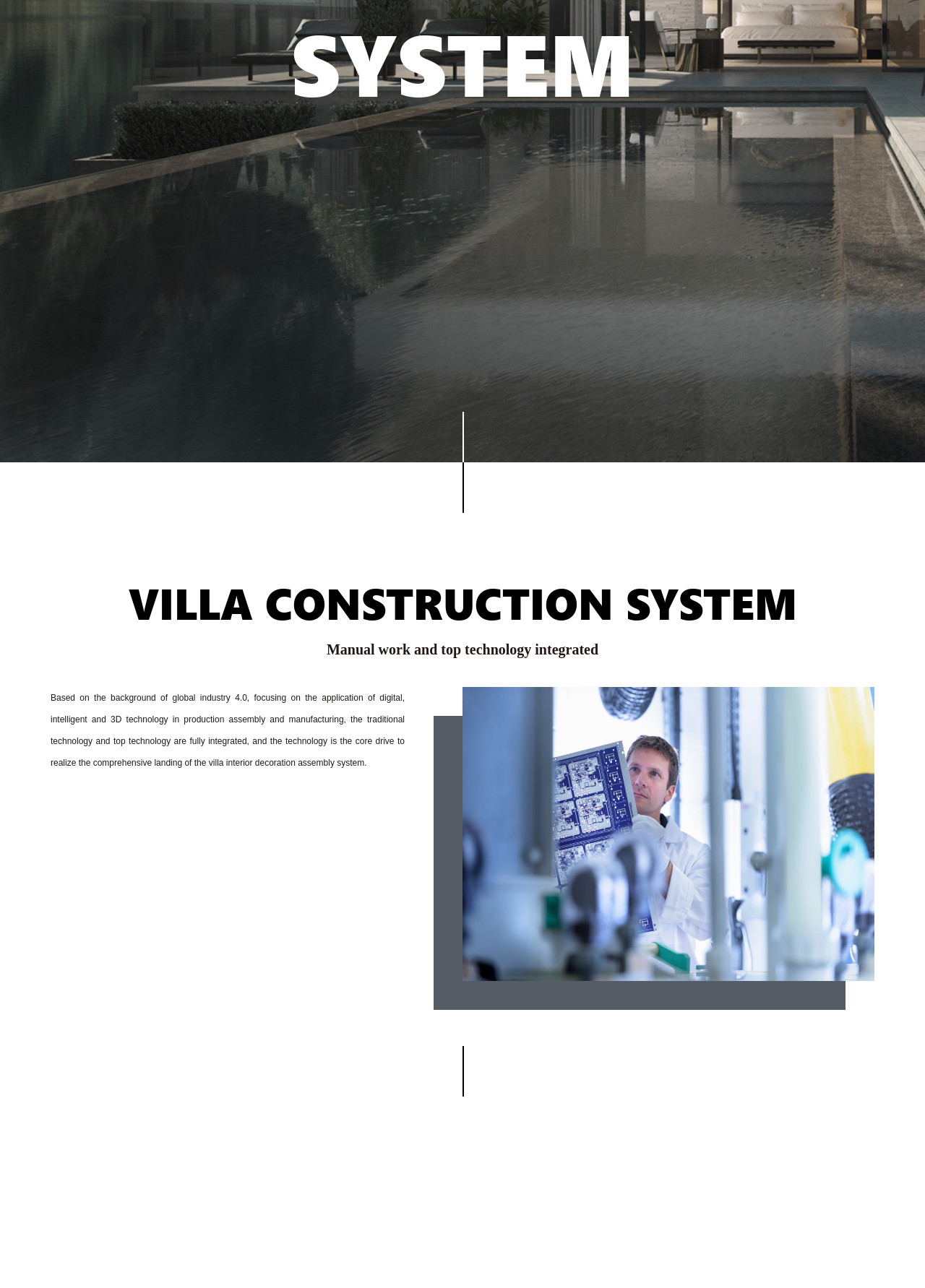Extract the bounding box for the UI element that matches this description: "name="tel" placeholder="PHONE"".

[0.5, 0.117, 0.922, 0.164]